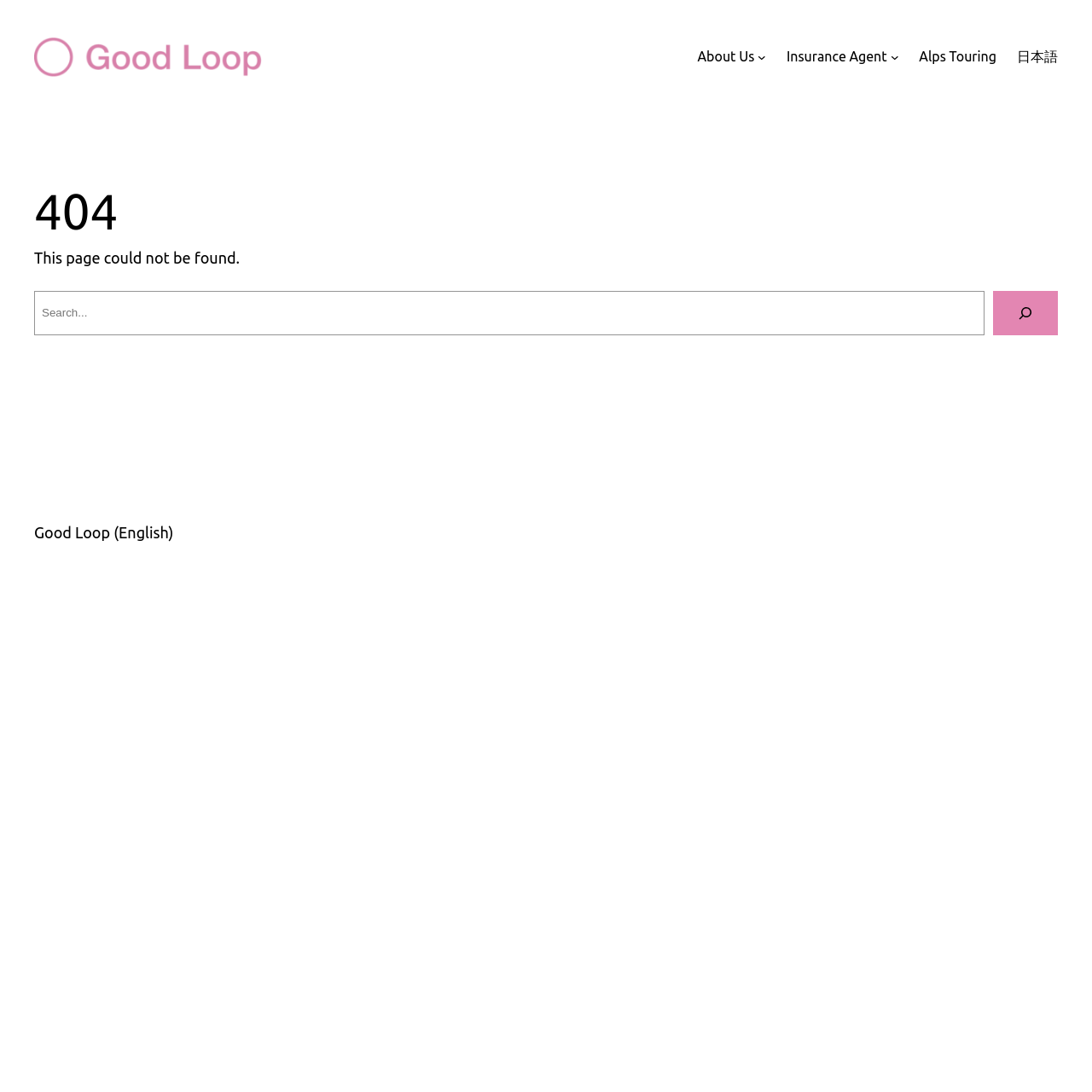Given the element description: "Alps Touring", predict the bounding box coordinates of the UI element it refers to, using four float numbers between 0 and 1, i.e., [left, top, right, bottom].

[0.842, 0.042, 0.912, 0.062]